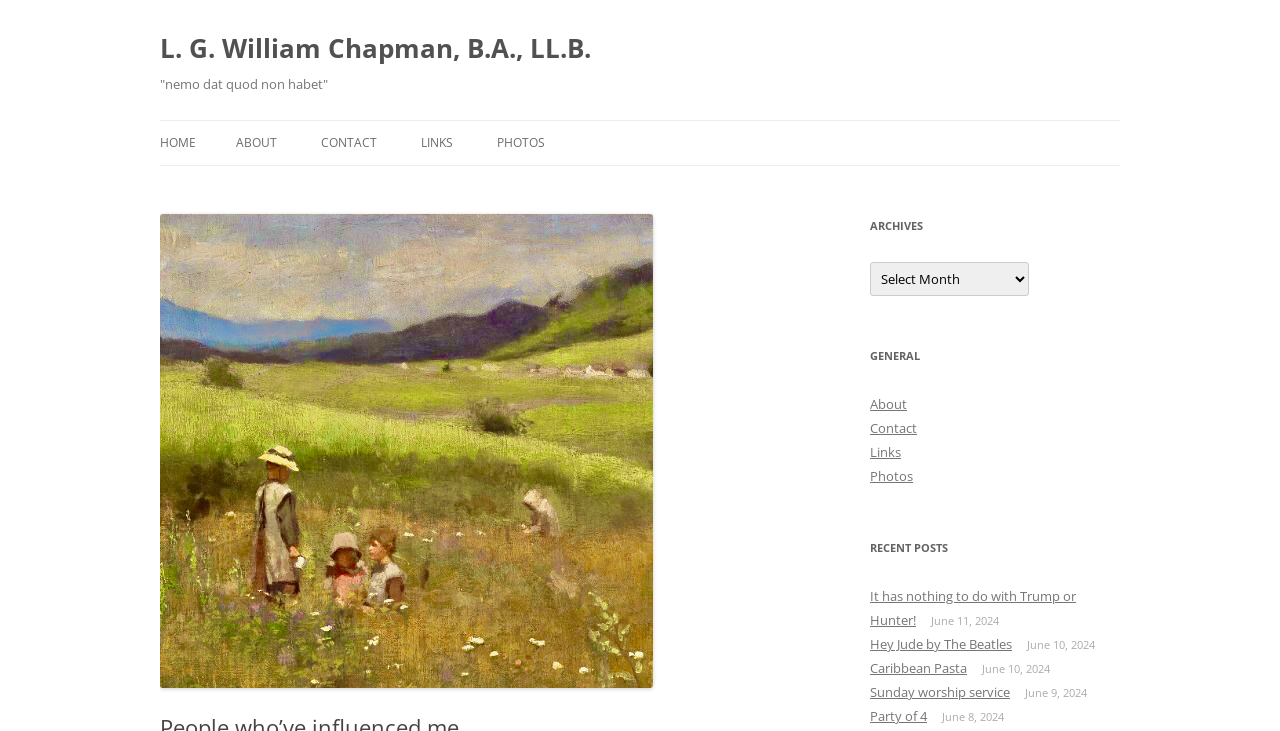From the element description Caribbean Pasta, predict the bounding box coordinates of the UI element. The coordinates must be specified in the format (top-left x, top-left y, bottom-right x, bottom-right y) and should be within the 0 to 1 range.

[0.68, 0.902, 0.755, 0.927]